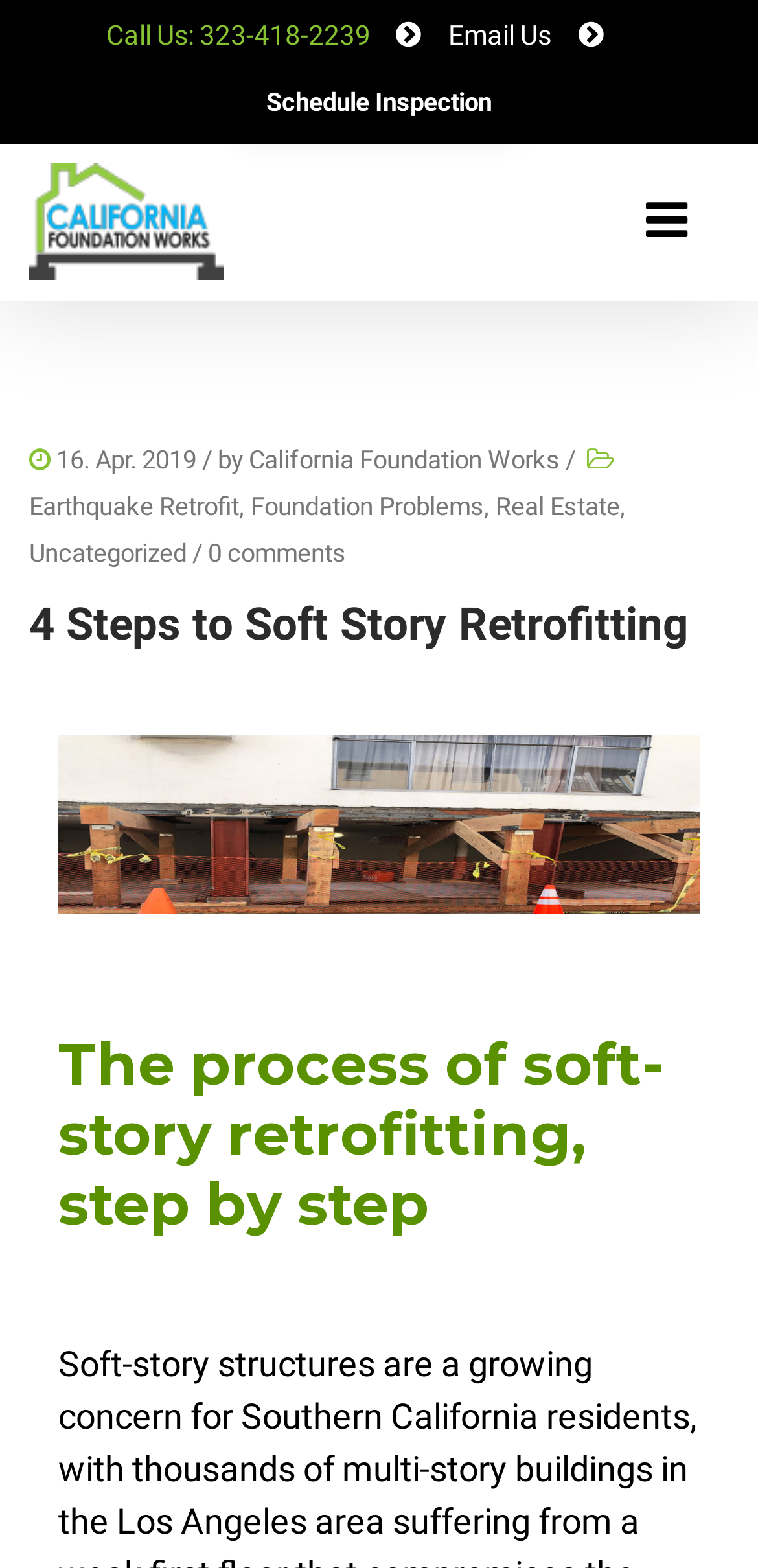Given the element description Uncategorized, specify the bounding box coordinates of the corresponding UI element in the format (top-left x, top-left y, bottom-right x, bottom-right y). All values must be between 0 and 1.

[0.038, 0.343, 0.246, 0.371]